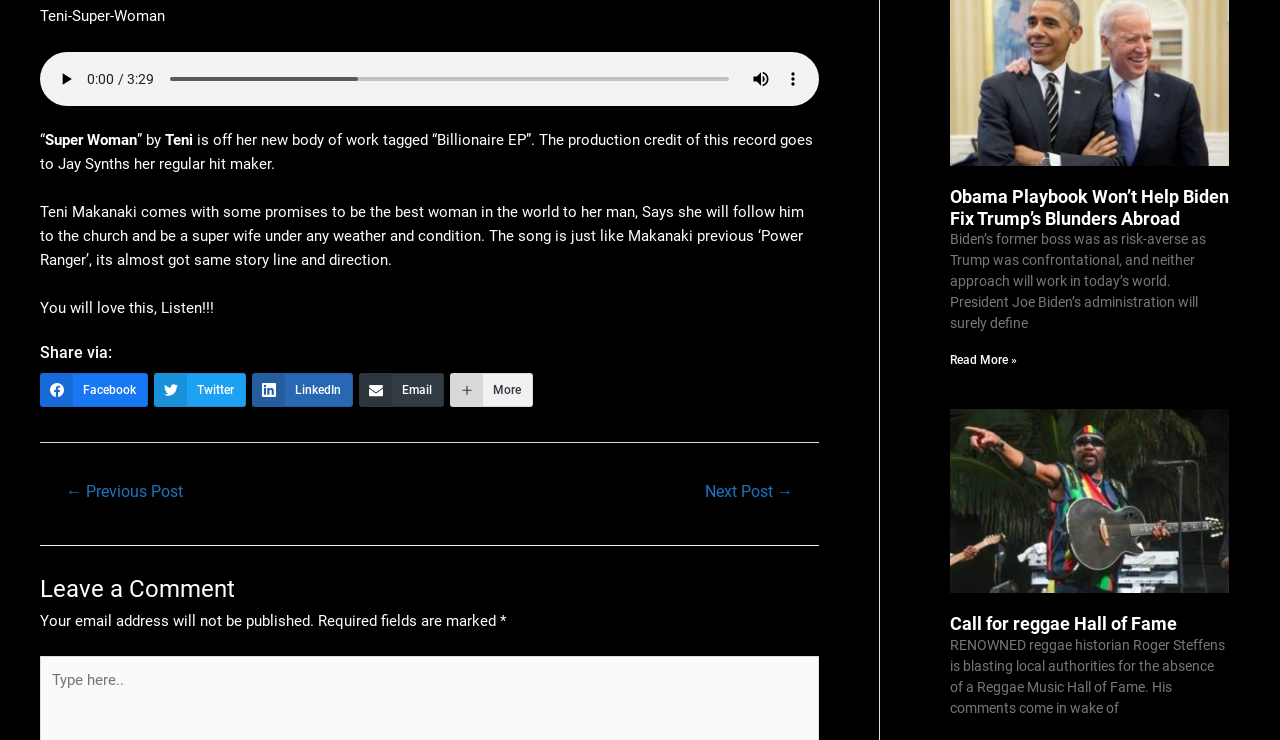By analyzing the image, answer the following question with a detailed response: Is there a comment section on the page?

There is a comment section on the page, which is indicated by the heading element with ID 262, 'Leave a Comment', and the static text elements with IDs 500 and 411, providing information about commenting.